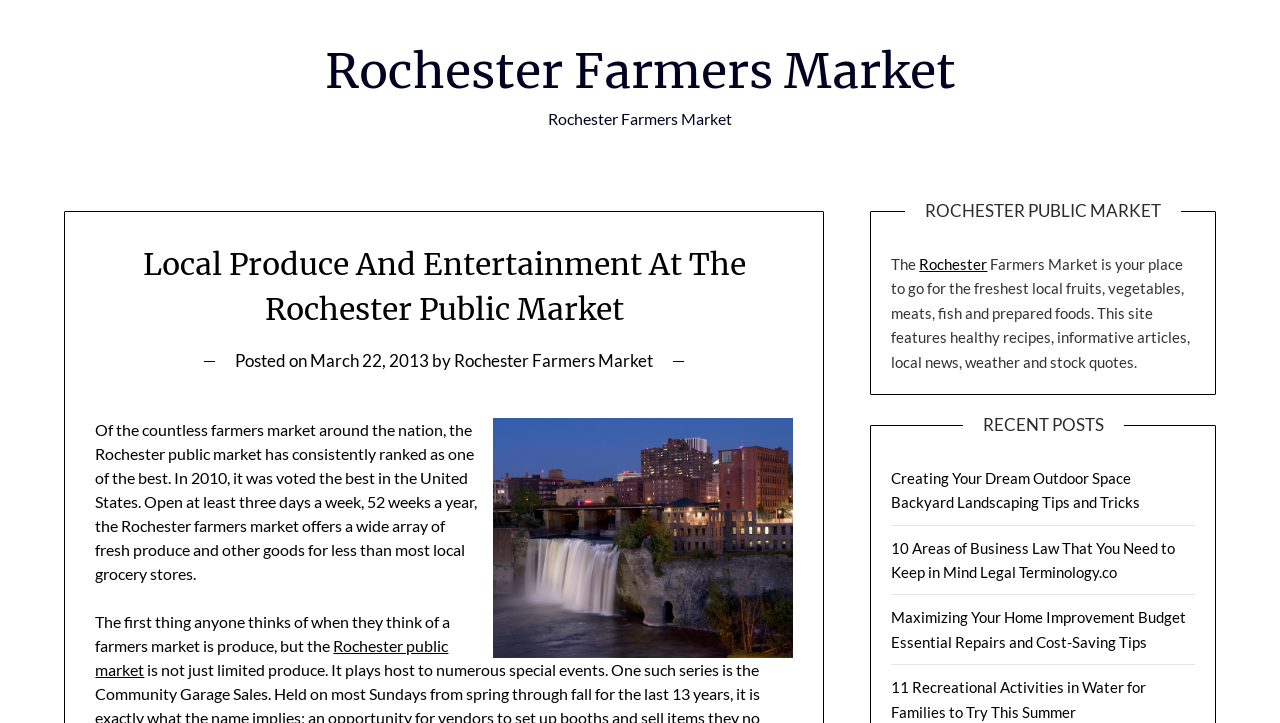Generate a thorough caption detailing the webpage content.

The webpage is about the Rochester Public Market, a highly-ranked farmers market in the United States. At the top, there is a header with the title "Local Produce And Entertainment At The Rochester Public Market" and a link to the Rochester Farmers Market. Below the header, there is a section with a posted date, "March 22, 2013", and the author, "Rochester Farmers Market". 

To the right of this section, there is an image of the Rochester farmers market. Below the image, there is a paragraph describing the market, stating that it is open three days a week, 52 weeks a year, and offers a wide array of fresh produce and other goods at competitive prices. The paragraph also mentions that the market has consistently ranked as one of the best in the nation.

Below this paragraph, there is another paragraph discussing the types of products available at the market, including produce, meats, fish, and prepared foods. 

On the right side of the page, there is a heading "ROCHESTER PUBLIC MARKET" followed by a brief description of the market, stating that it is a place to go for fresh local fruits, vegetables, meats, fish, and prepared foods. 

Further down the page, there is a section with a heading "RECENT POSTS" that lists four links to recent articles, including topics such as backyard landscaping, business law, home improvement, and recreational activities.